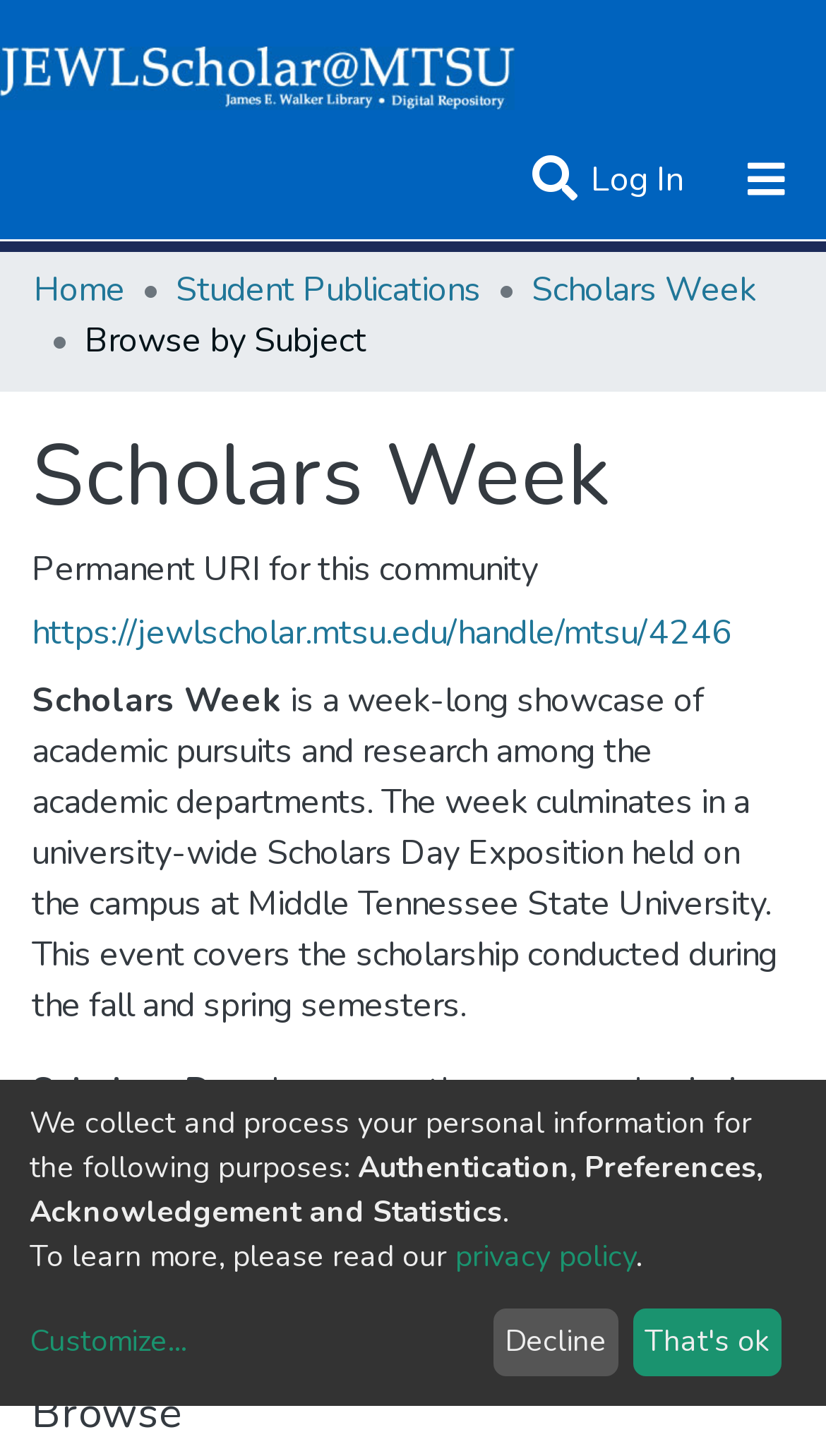Please identify the bounding box coordinates of the clickable area that will allow you to execute the instruction: "Go to the home page".

[0.041, 0.183, 0.151, 0.215]